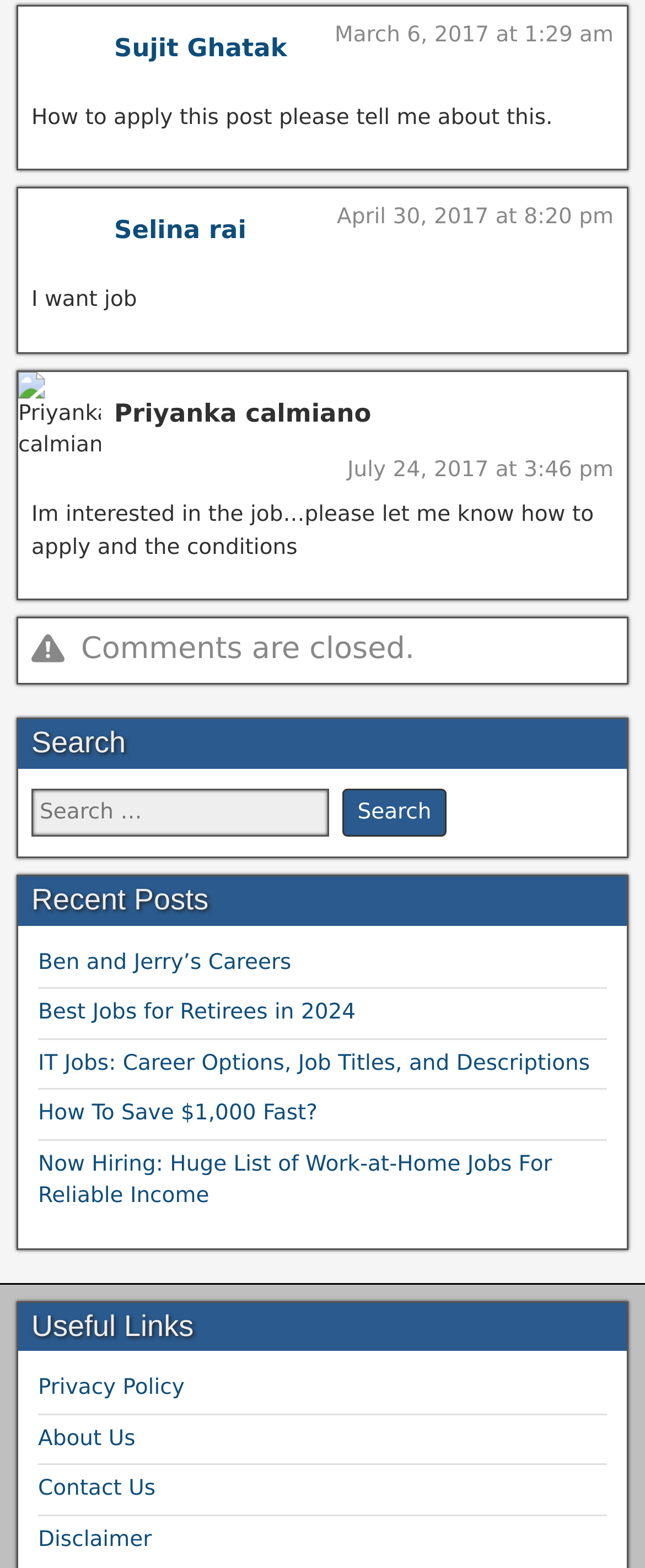Please specify the bounding box coordinates of the clickable region necessary for completing the following instruction: "Go to previous post". The coordinates must consist of four float numbers between 0 and 1, i.e., [left, top, right, bottom].

None